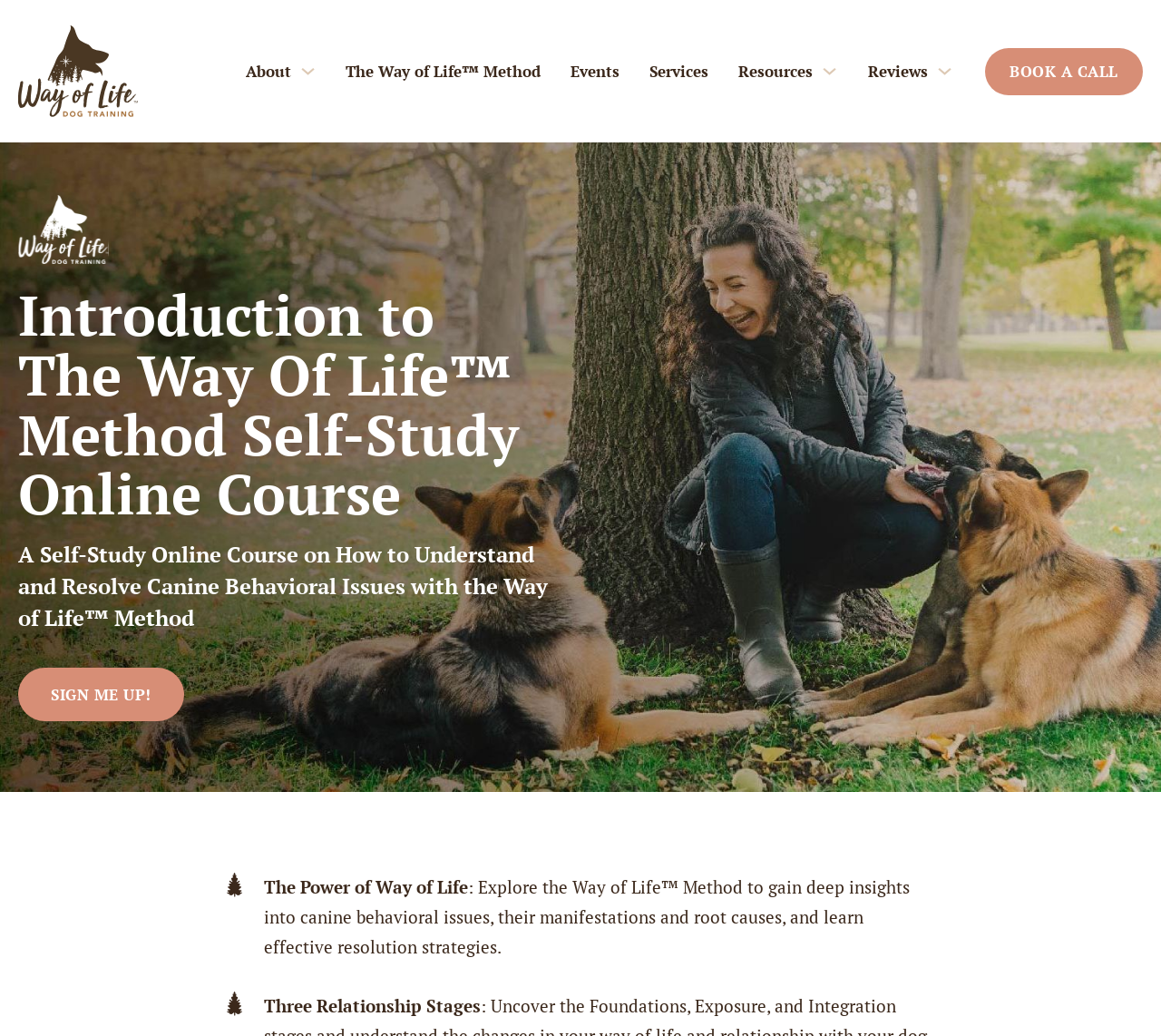Determine the bounding box coordinates (top-left x, top-left y, bottom-right x, bottom-right y) of the UI element described in the following text: The Way of Life™ Method

[0.298, 0.056, 0.466, 0.085]